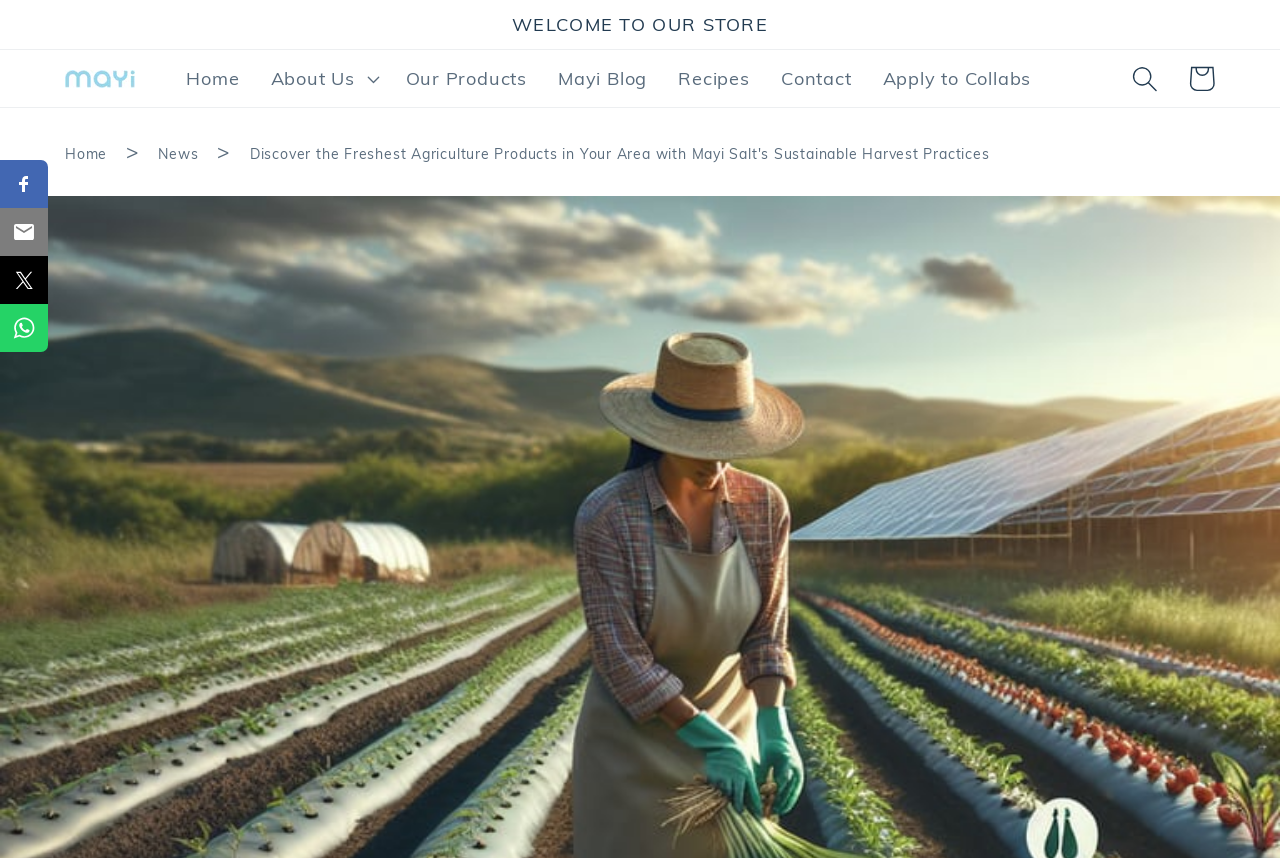Give a detailed explanation of the elements present on the webpage.

The webpage is an e-commerce platform for Mayi Salt, a company committed to sustainability and environmentally friendly agricultural practices. At the top of the page, there is a prominent announcement section with the title "WELCOME TO OUR STORE" in a relatively large font. Below this section, there is a horizontal navigation menu with links to "Home", "About Us", "Our Products", "Mayi Blog", "Recipes", "Contact", and "Apply to Collabs". 

To the left of the navigation menu, there is a logo of Mayi Salt, which is an image with a link to the company's homepage. On the top-right corner, there is a search button and a cart link. 

Further down, there are social media sharing buttons for Facebook, email, Twitter, and WhatsApp, aligned vertically on the left side of the page. There is also a secondary navigation menu with links to "Home" and "News", positioned below the main navigation menu.